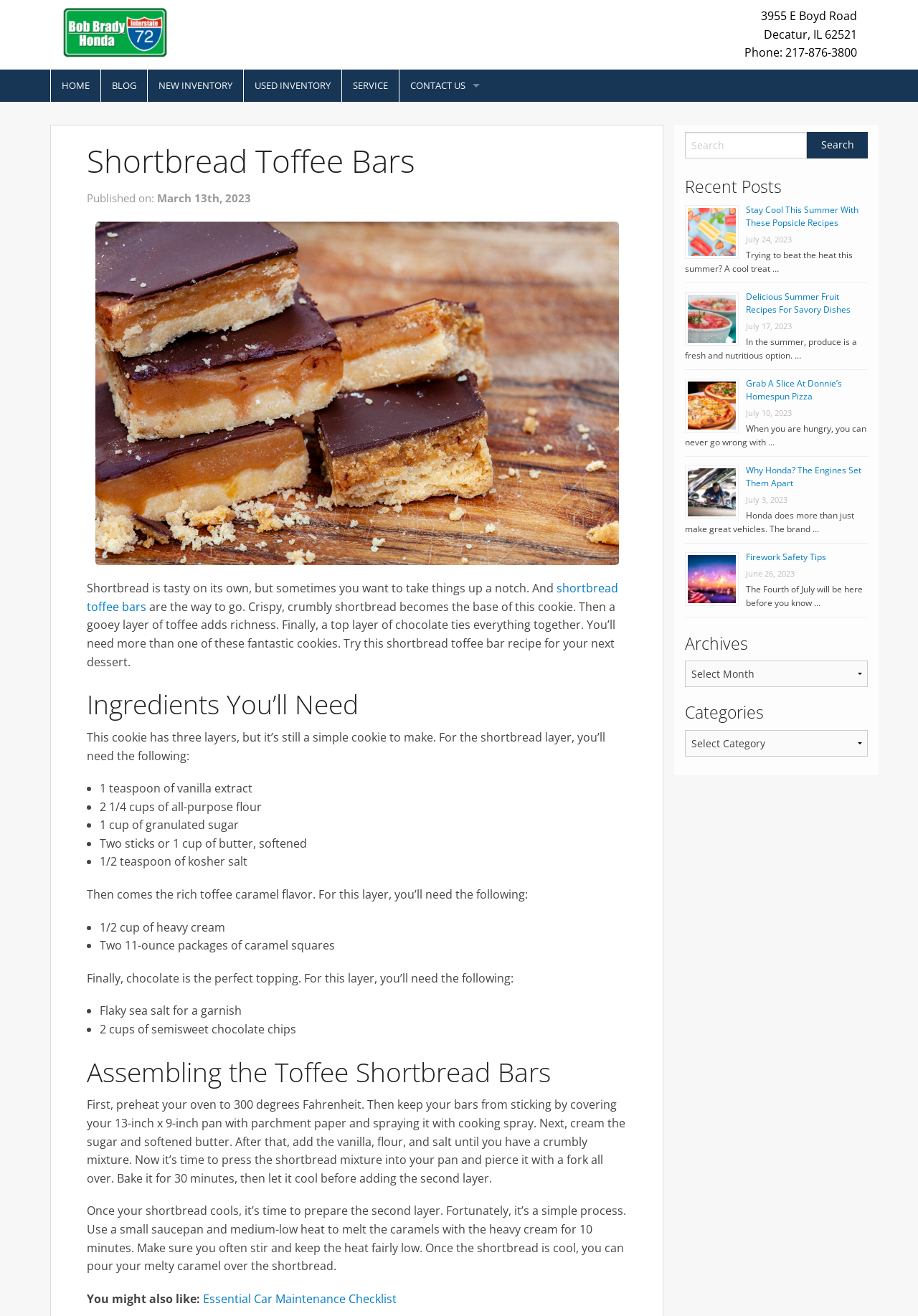Please specify the bounding box coordinates in the format (top-left x, top-left y, bottom-right x, bottom-right y), with all values as floating point numbers between 0 and 1. Identify the bounding box of the UI element described by: Blog

[0.11, 0.053, 0.16, 0.077]